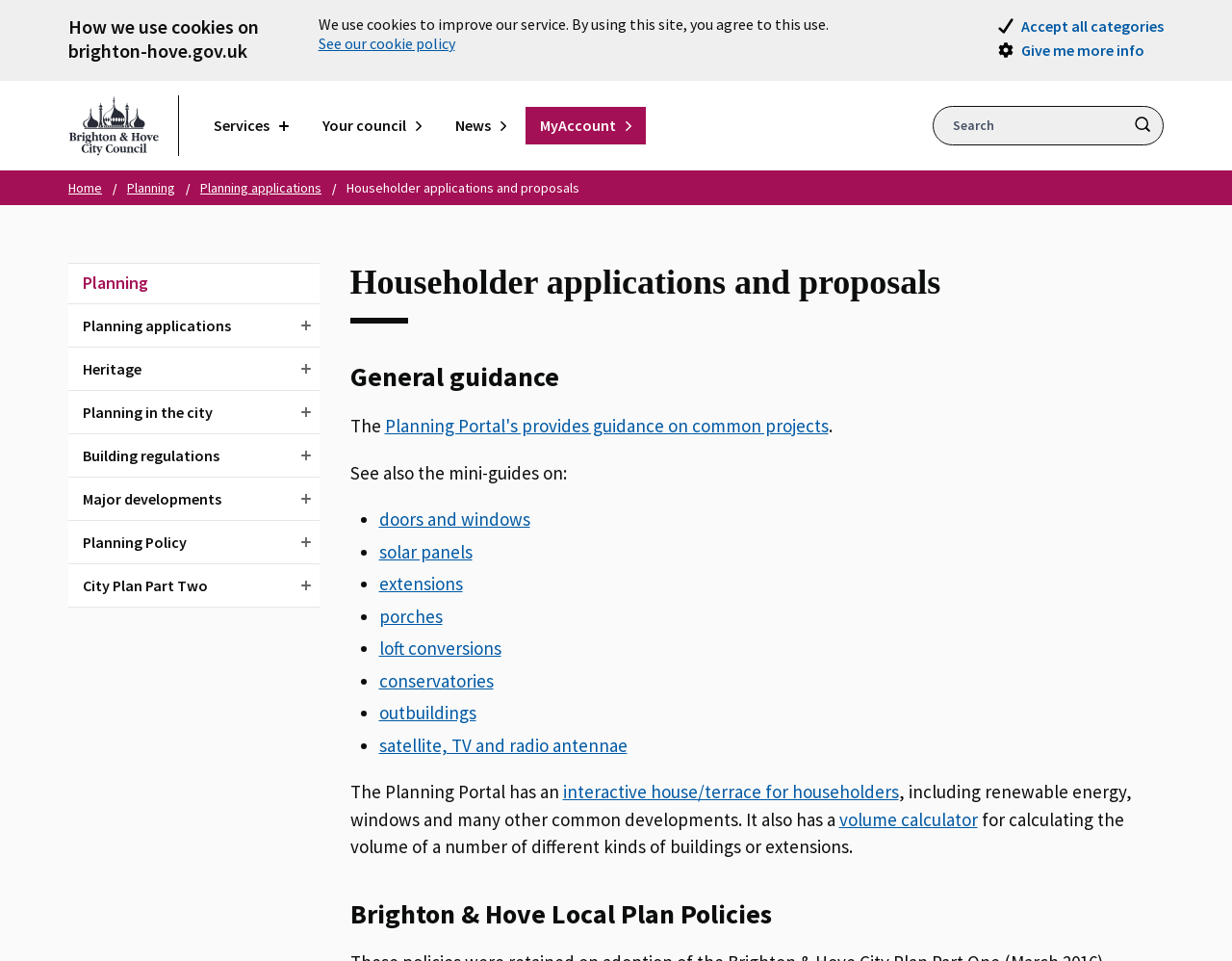Carefully examine the image and provide an in-depth answer to the question: What is the name of the council?

I found the answer by looking at the top-left corner of the webpage, where the council's logo and name are displayed.